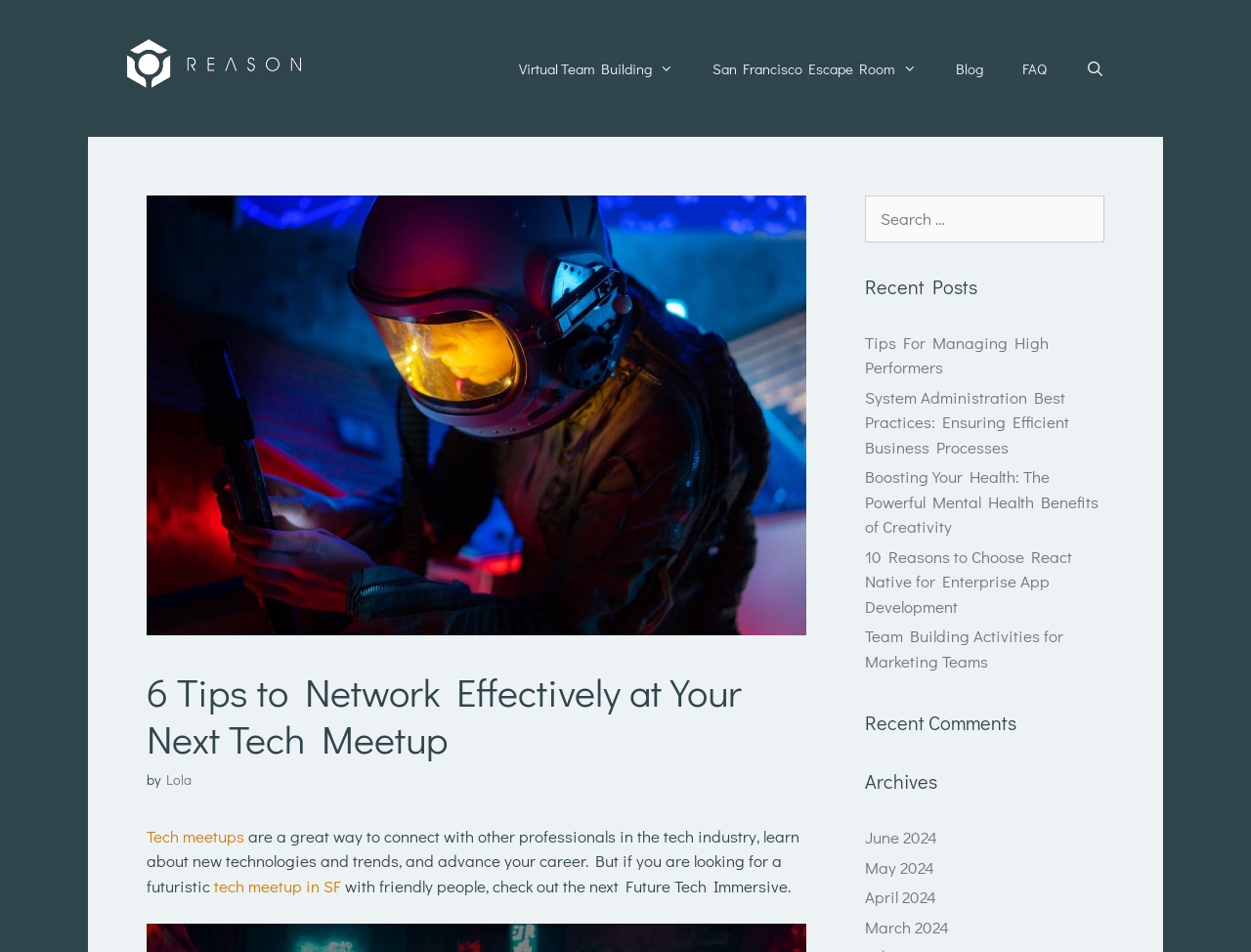Determine the bounding box coordinates for the area you should click to complete the following instruction: "Read the blog".

[0.748, 0.041, 0.801, 0.103]